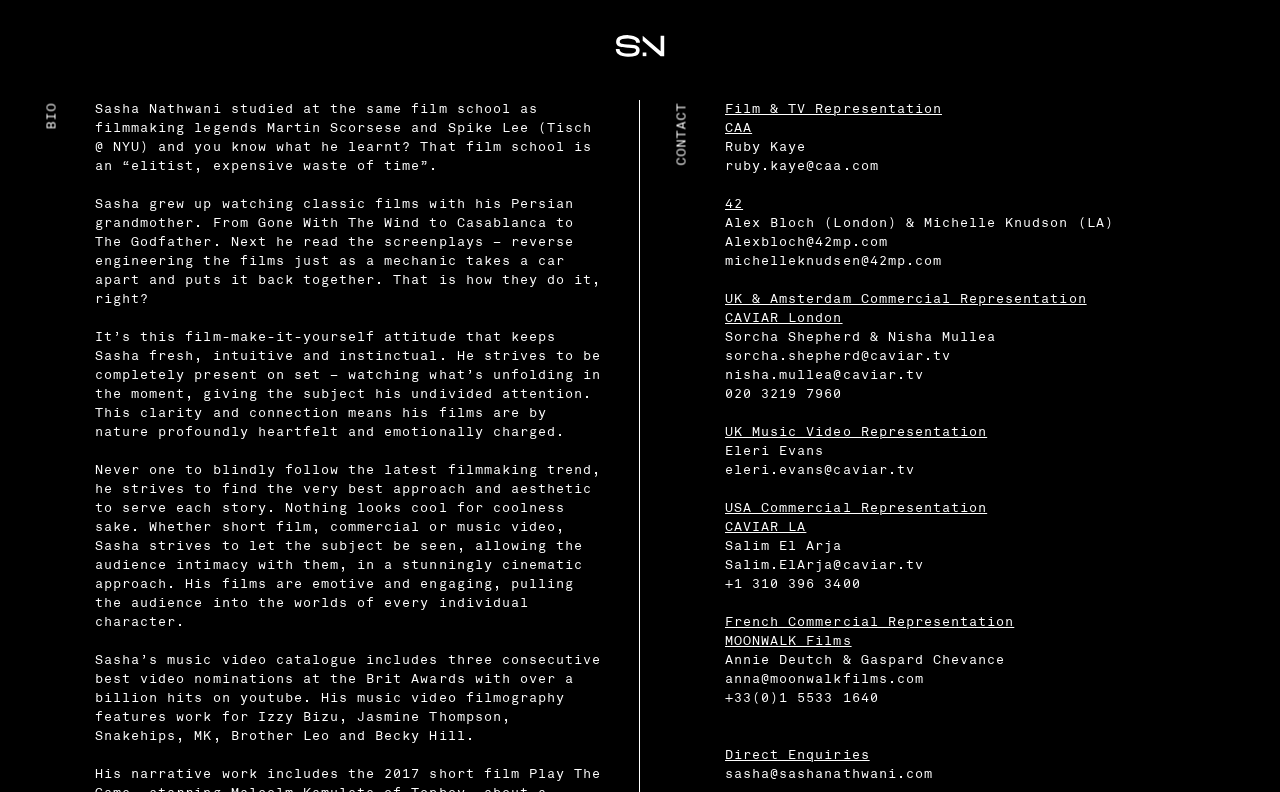What is the email address of Ruby Kaye?
Give a detailed response to the question by analyzing the screenshot.

The webpage provides the contact information of Ruby Kaye, which includes her email address ruby.kaye@caa.com.